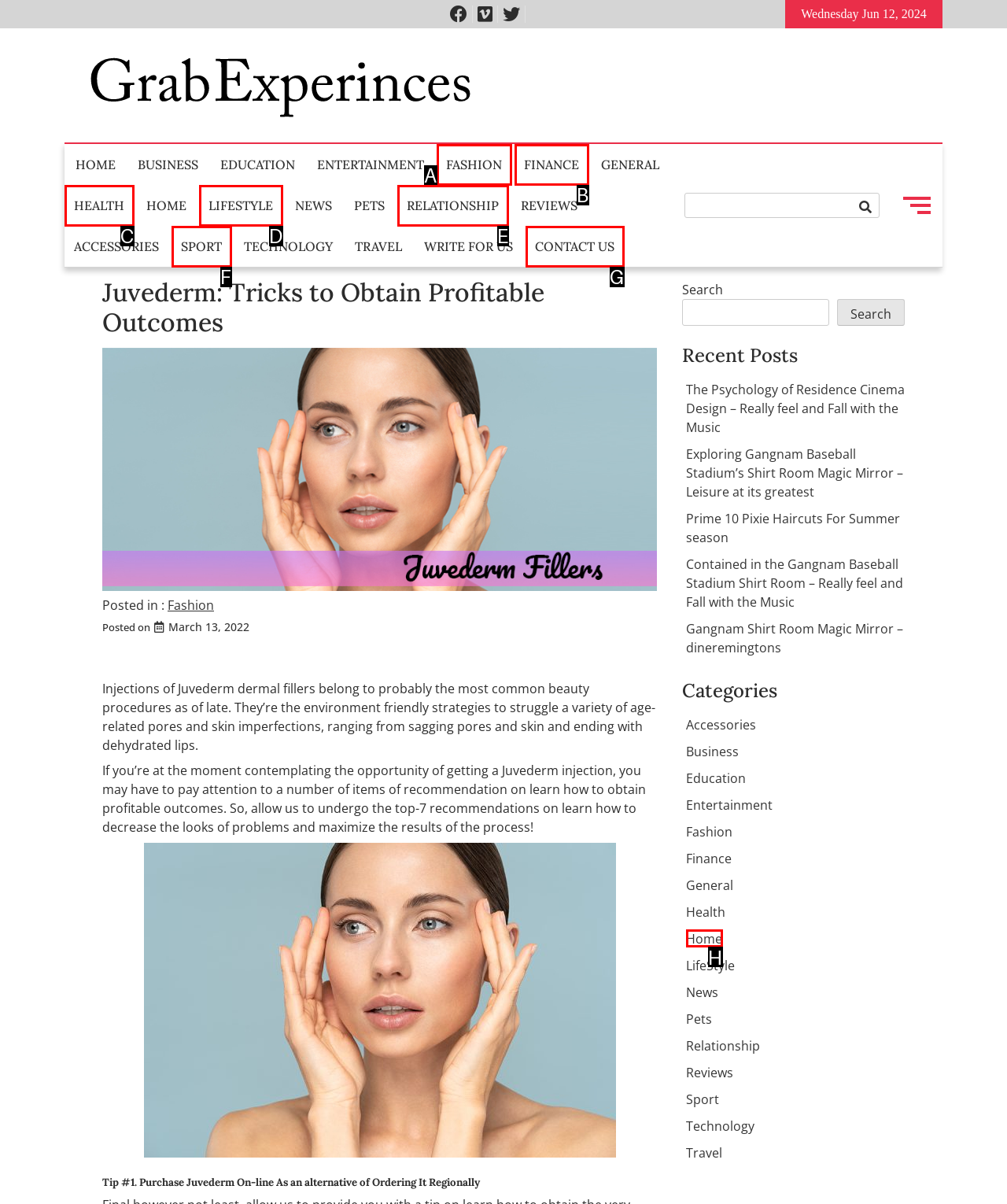Select the letter that corresponds to the UI element described as: SEO Packages
Answer by providing the letter from the given choices.

None